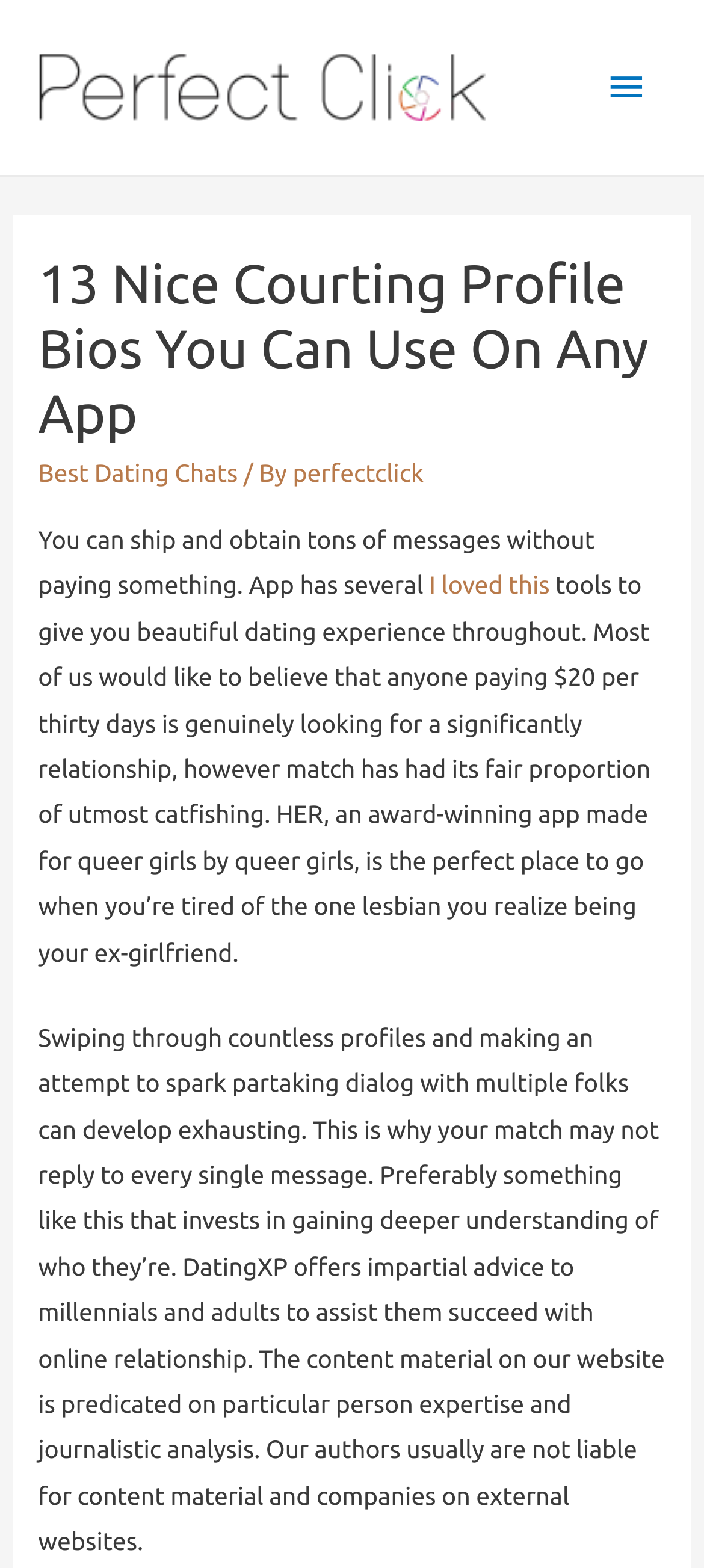What is the purpose of the DatingXP website?
Please provide a detailed and thorough answer to the question.

Based on the text, I inferred that the website DatingXP provides advice to millennials and adults to help them succeed with online dating. The content is based on individual experience and journalistic research.